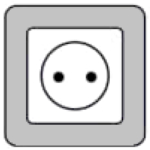What is the characteristic of the Type C electrical outlet?
Offer a detailed and exhaustive answer to the question.

The caption describes the Type C electrical outlet as characterized by its simplicity and effectiveness in accommodating various appliances, highlighting its design and functionality.